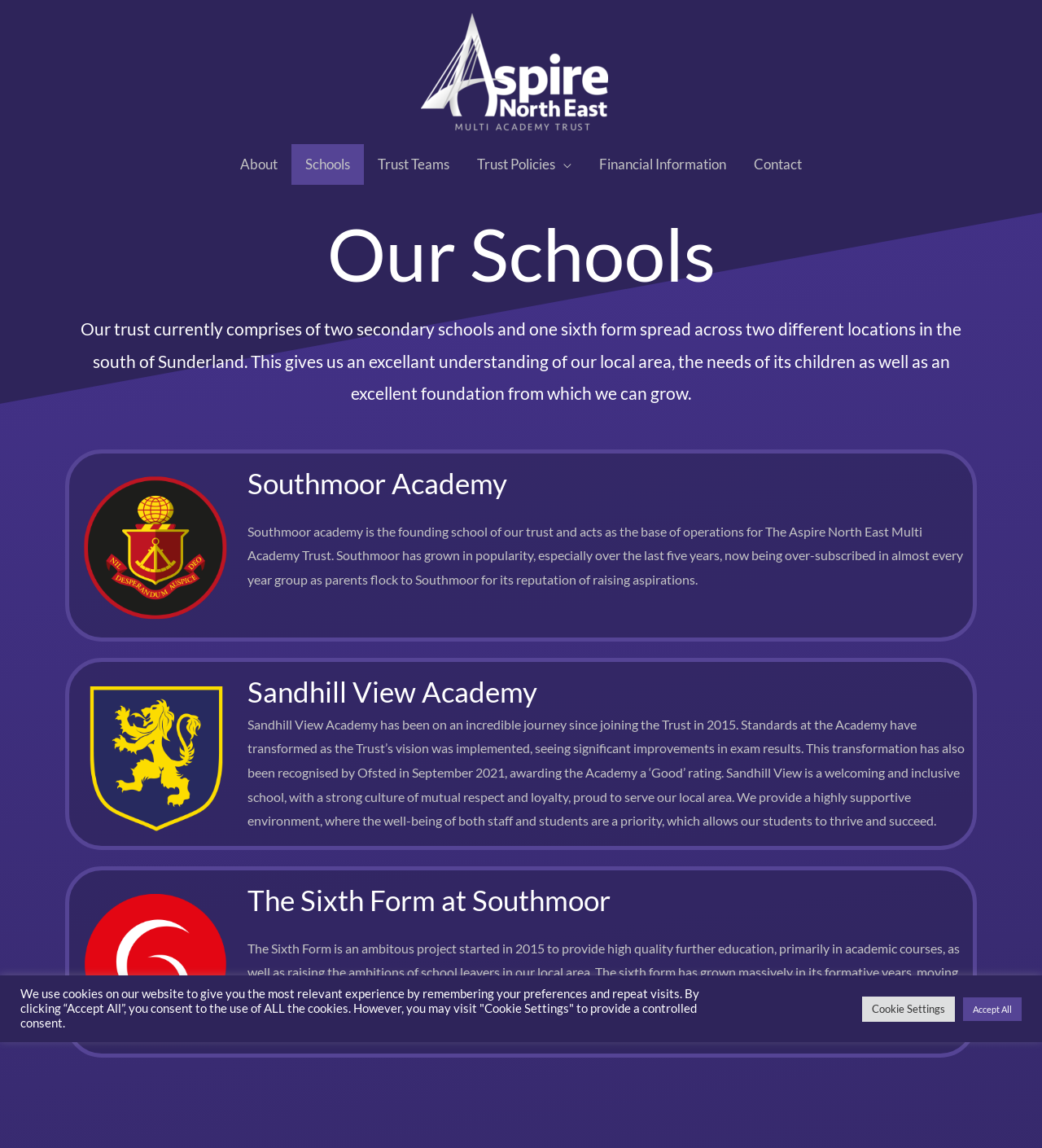What is the focus of The Sixth Form at Southmoor?
Answer the question with as much detail as possible.

According to the webpage, The Sixth Form at Southmoor focuses on providing high-quality further education, primarily in academic courses, as well as raising the ambitions of school leavers in the local area.